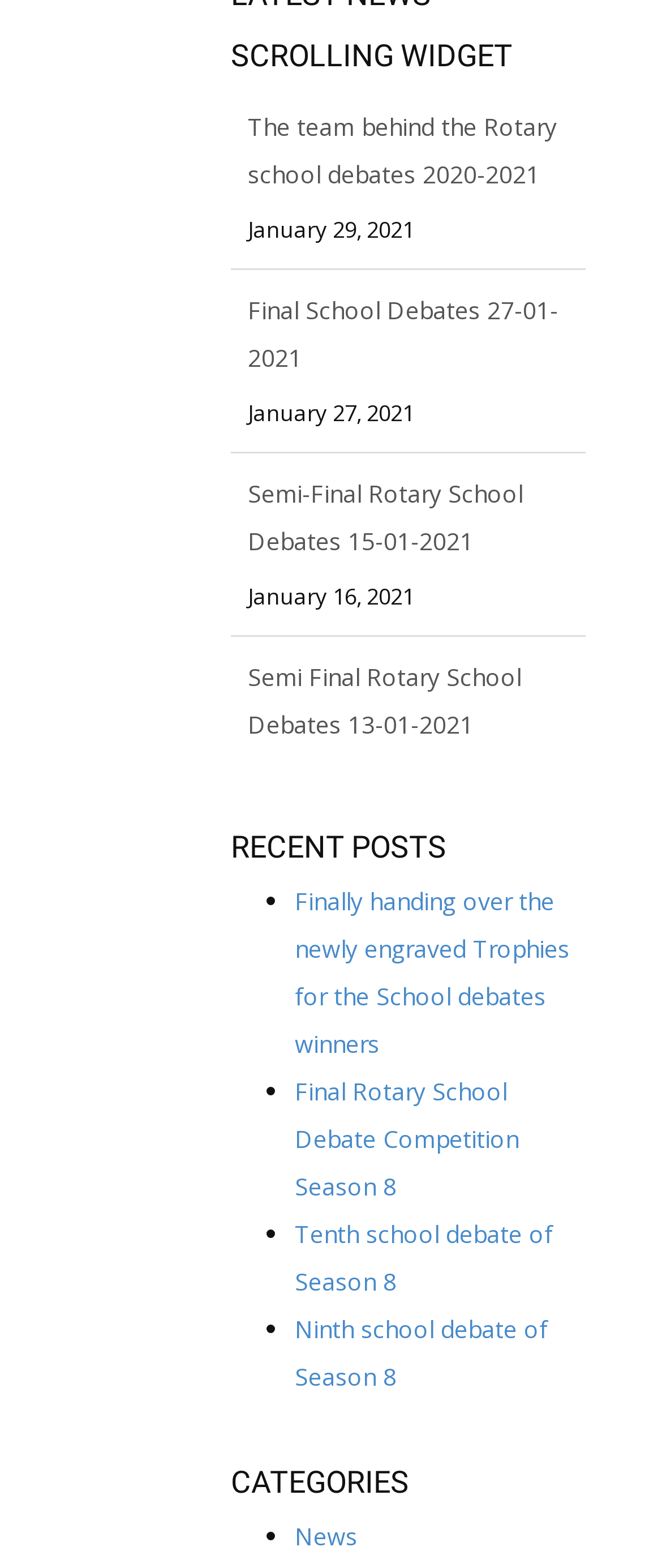Identify the bounding box coordinates necessary to click and complete the given instruction: "Check out Prize Giving photos Rotary School Debates 2020-2021".

[0.374, 0.742, 0.826, 0.792]